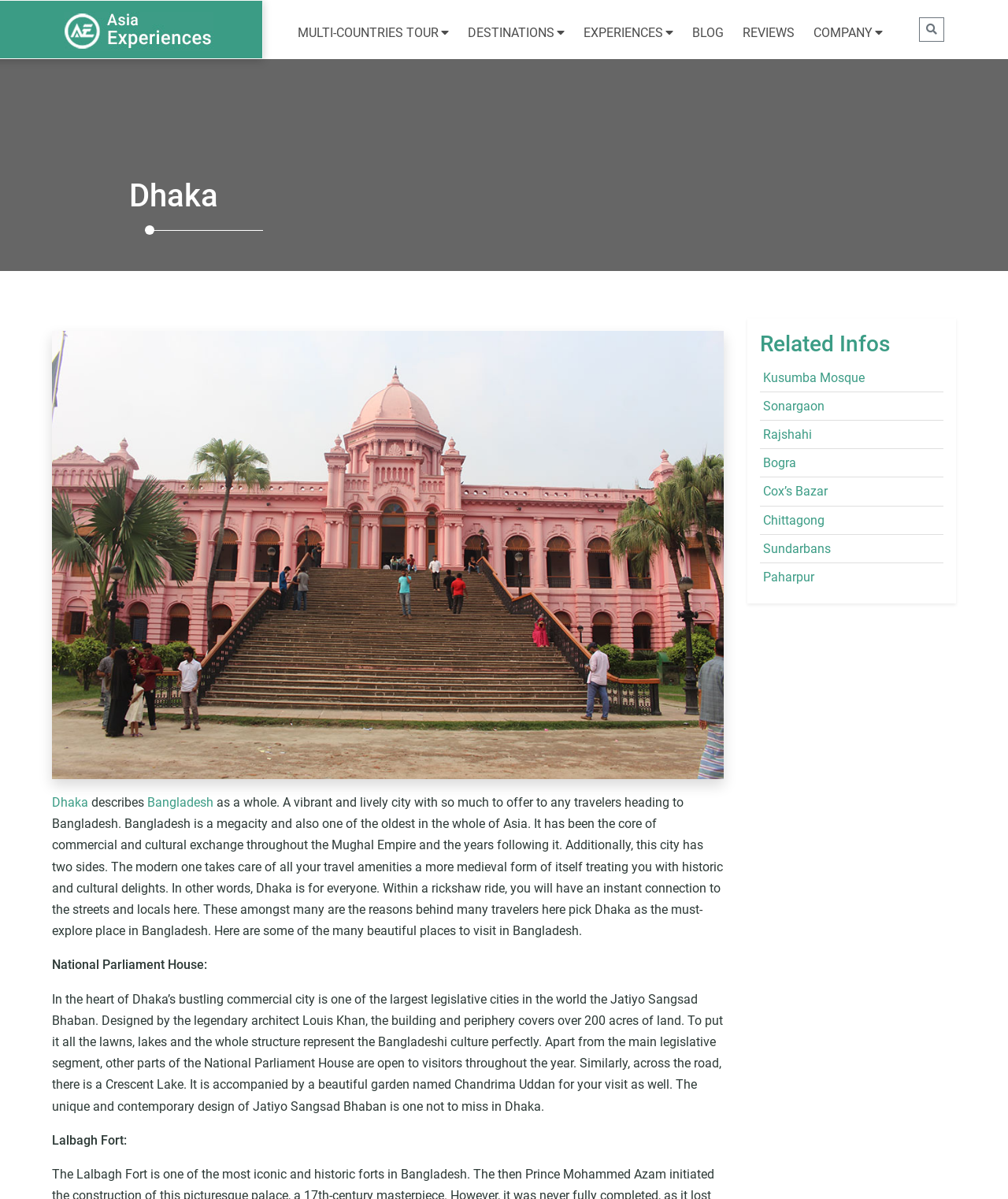Please mark the clickable region by giving the bounding box coordinates needed to complete this instruction: "explore Lalbagh Fort".

[0.052, 0.945, 0.126, 0.957]